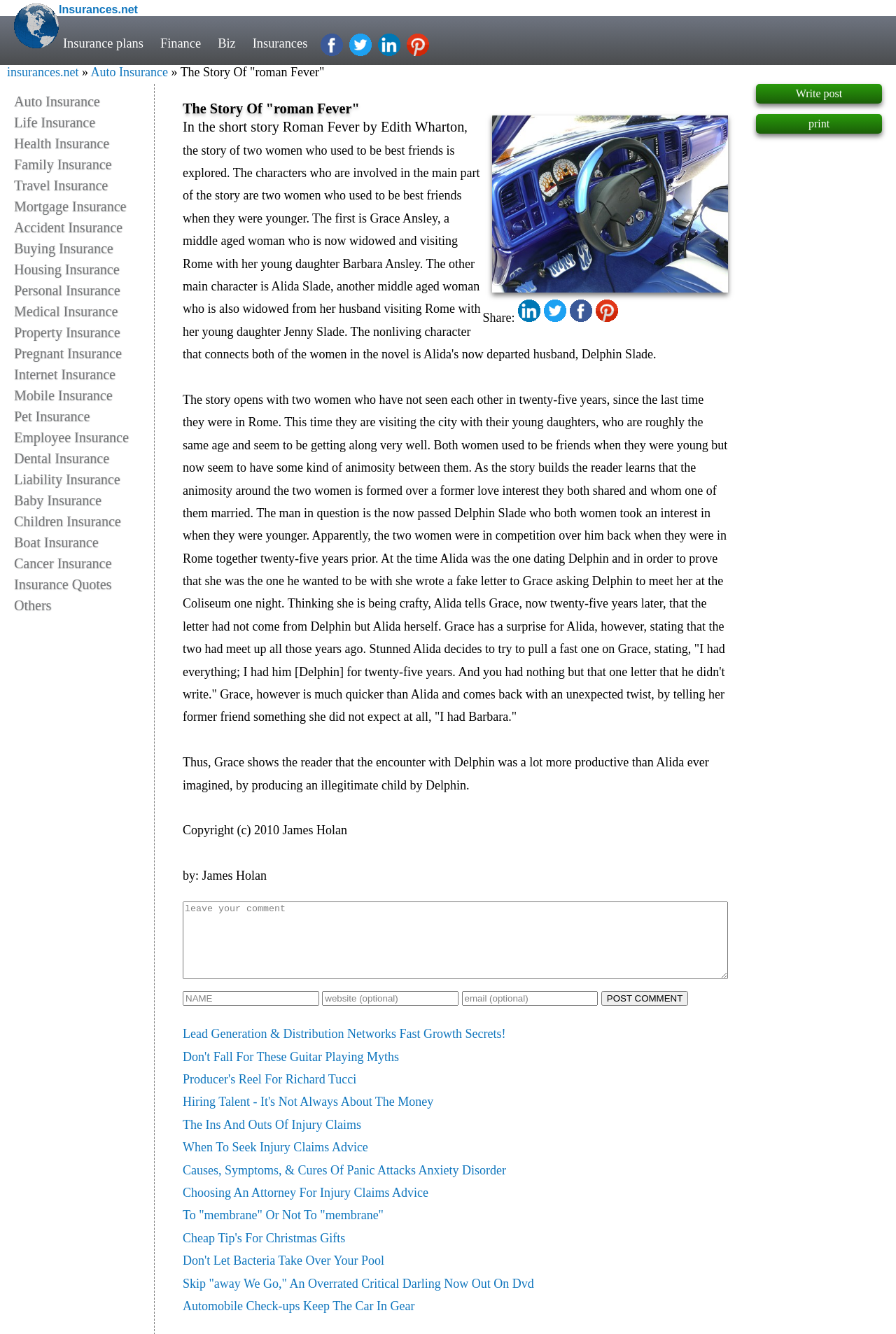Please provide the main heading of the webpage content.

The Story Of "roman Fever"